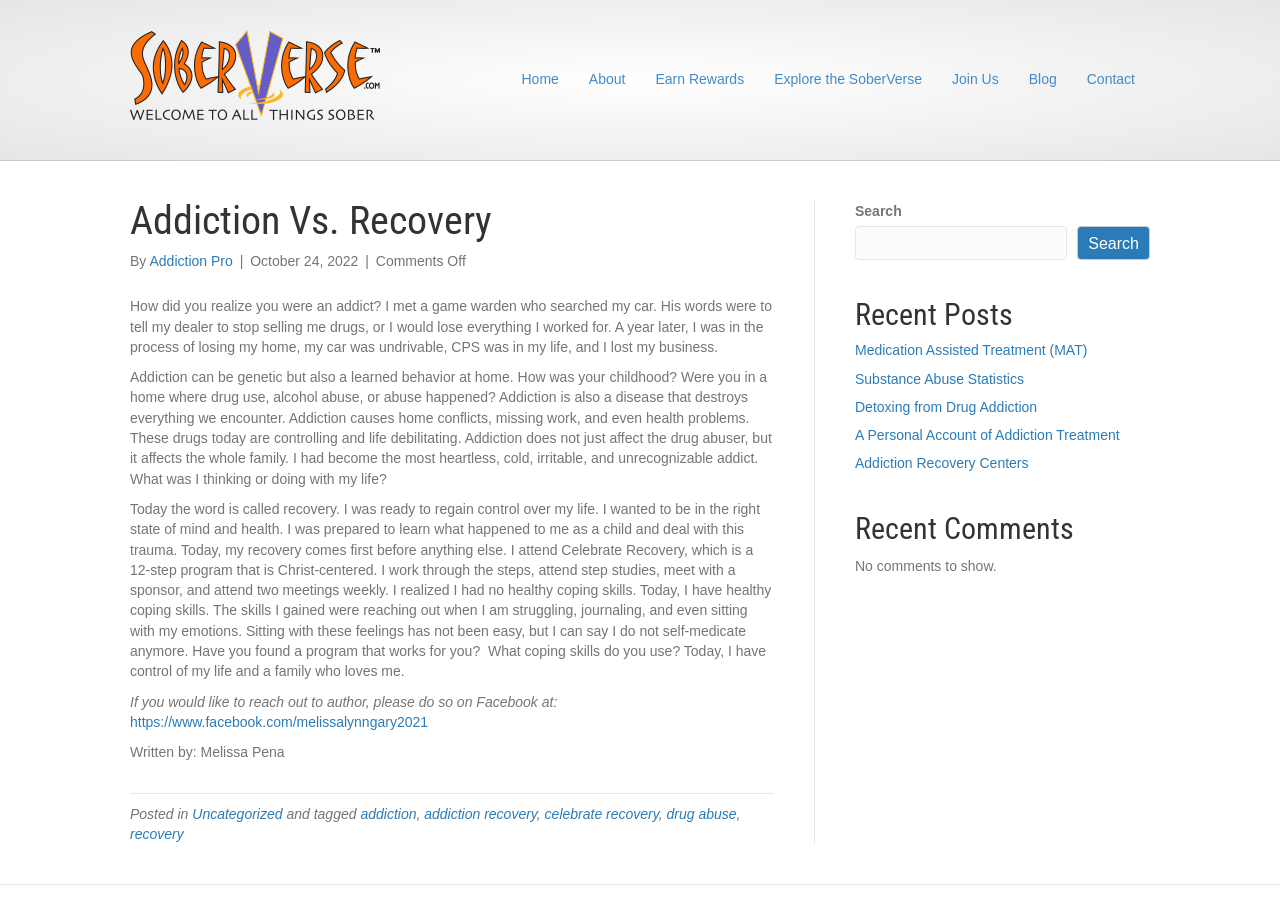Could you indicate the bounding box coordinates of the region to click in order to complete this instruction: "Explore the 'Celebrate Recovery' link".

[0.425, 0.89, 0.515, 0.908]